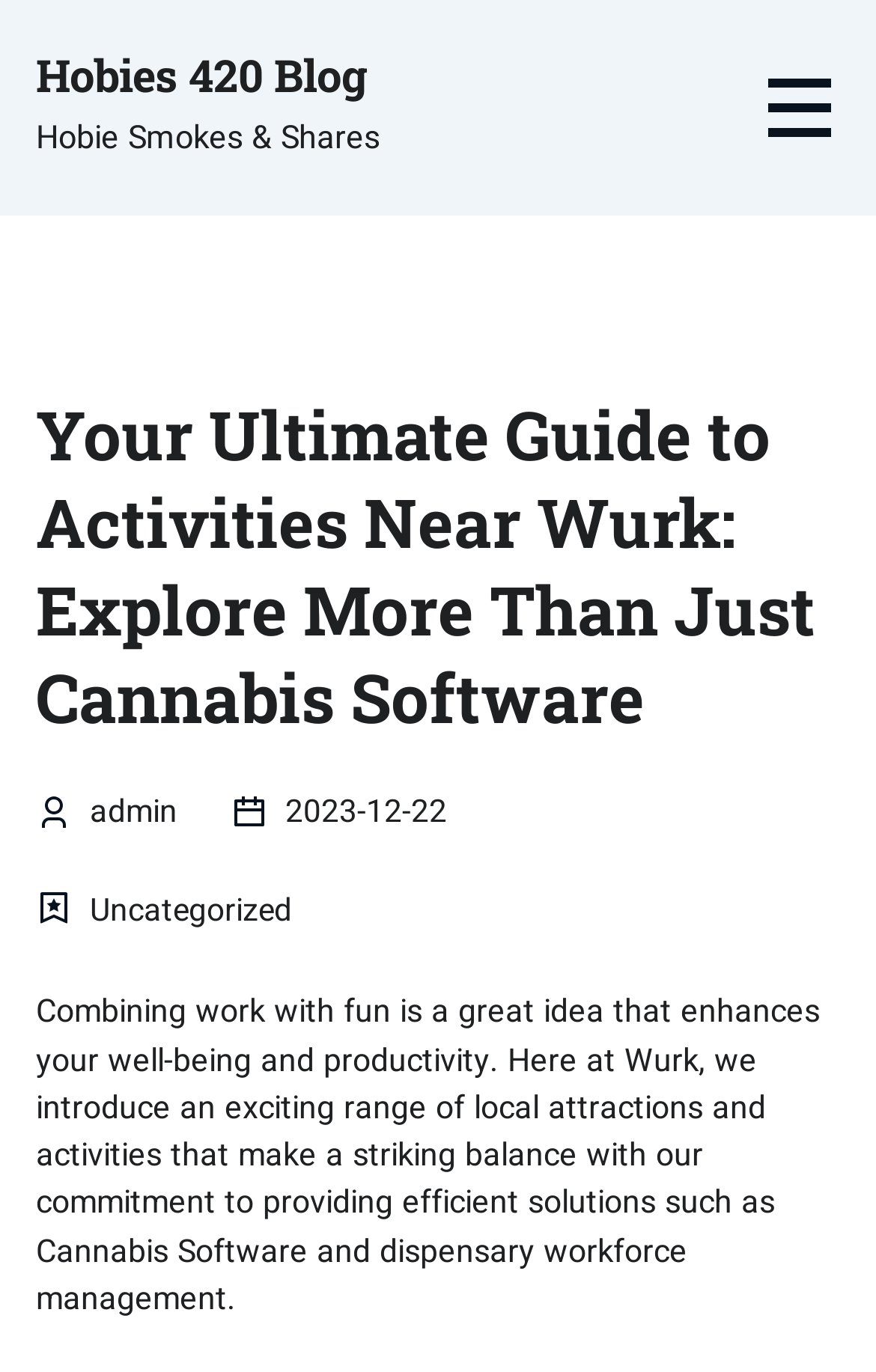What is the purpose of Wurk?
Using the information from the image, provide a comprehensive answer to the question.

I found the answer by reading the static text that says 'Combining work with fun is a great idea that enhances your well-being and productivity. Here at Wurk, we introduce an exciting range of local attractions and activities that make a striking balance with our commitment to providing efficient solutions such as Cannabis Software and dispensary workforce management.' which suggests that Wurk is committed to providing efficient solutions.